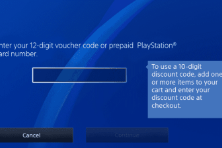Utilize the details in the image to give a detailed response to the question: What is the function of the 'Cancel' button?

The 'Cancel' button allows users to exit without taking any action, whereas the 'Continue' button enables them to proceed with applying the voucher.